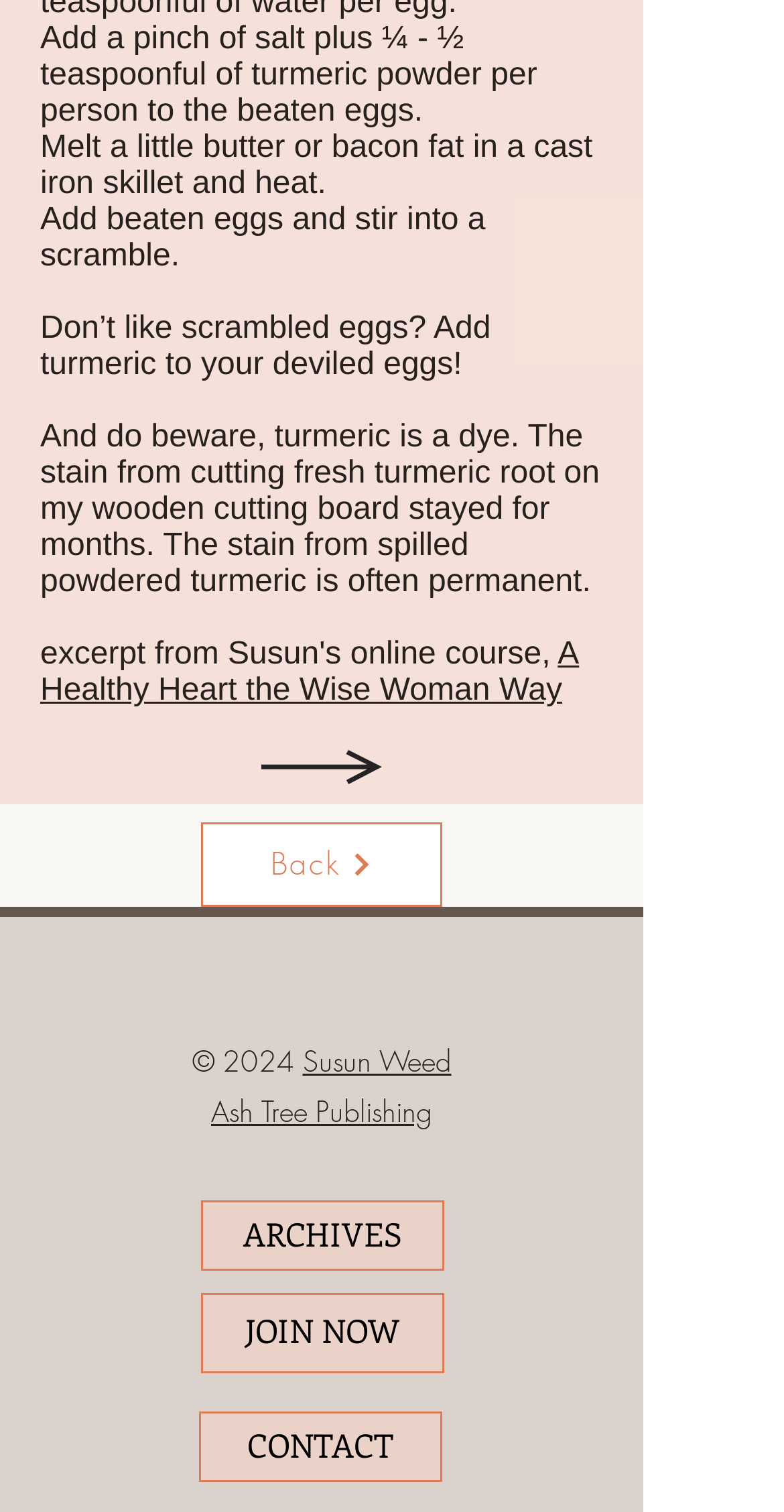Locate the bounding box coordinates of the element I should click to achieve the following instruction: "Go to Ash Tree Publishing".

[0.269, 0.723, 0.551, 0.748]